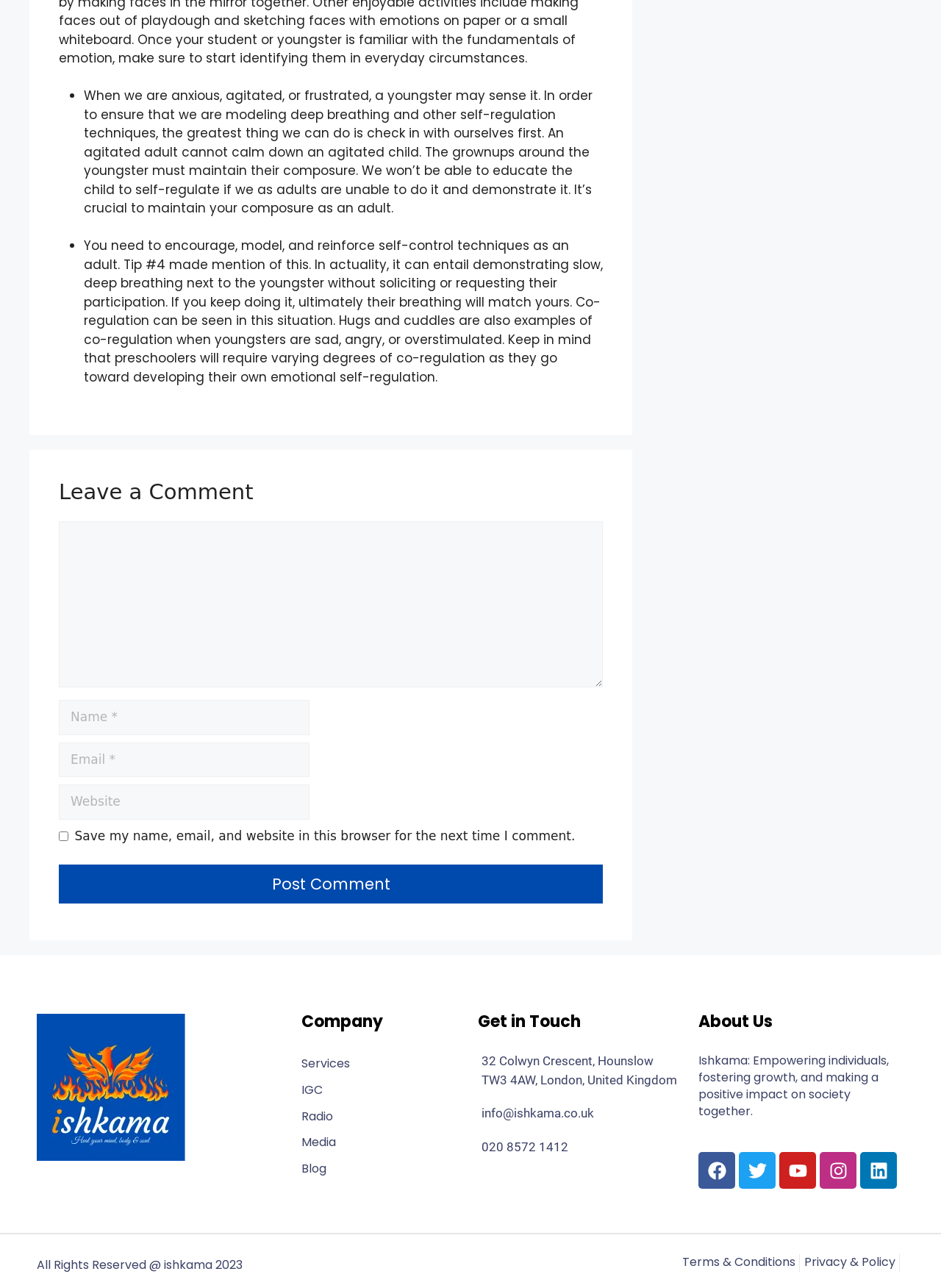What is the purpose of modeling deep breathing?
Please elaborate on the answer to the question with detailed information.

According to the text, when we are anxious or agitated, a youngster may sense it. To ensure that we are modeling deep breathing and other self-regulation techniques, the greatest thing we can do is check in with ourselves first. This implies that modeling deep breathing is a way to calm down an agitated child.